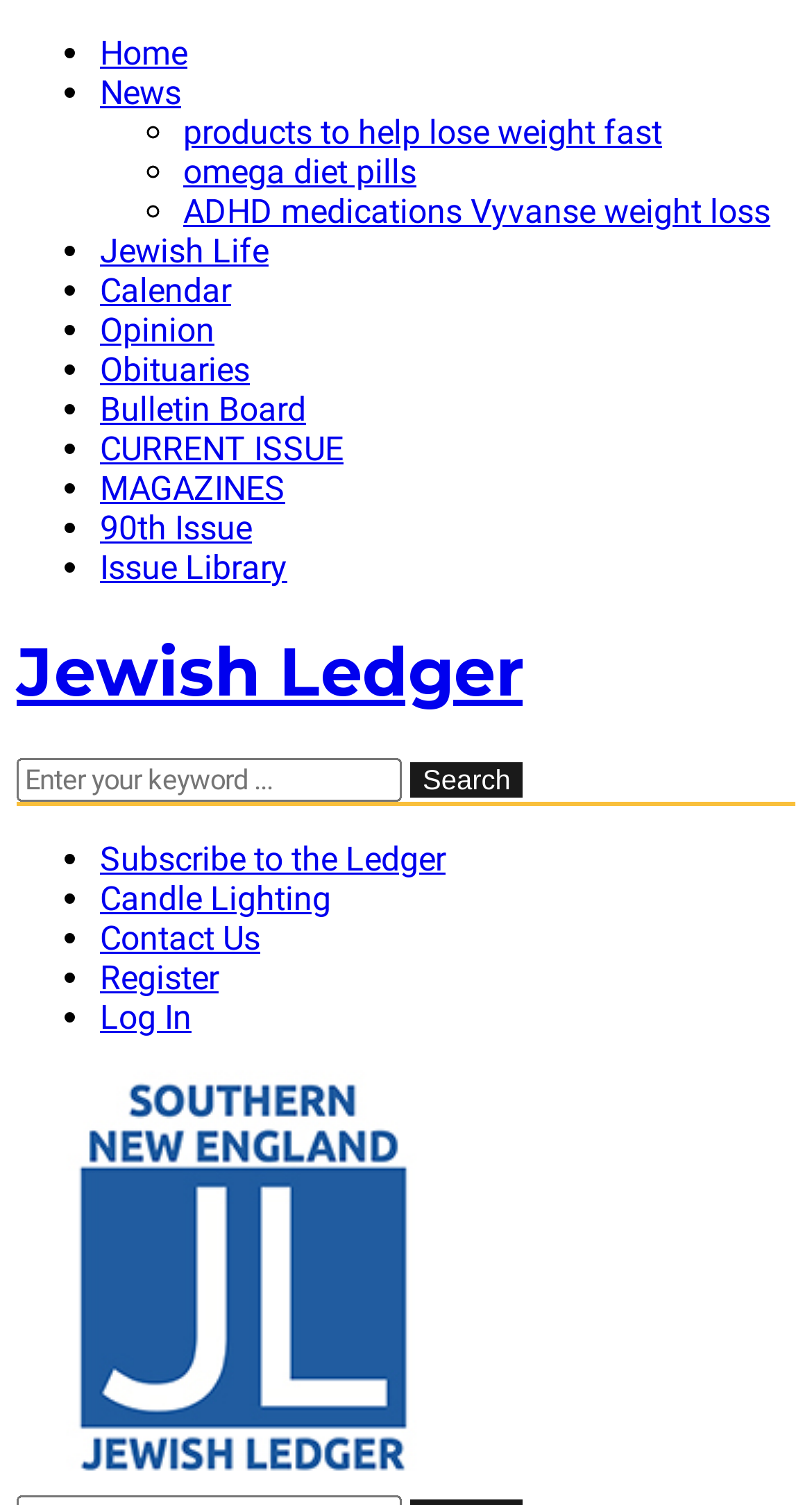Generate a thorough caption detailing the webpage content.

The webpage is a news website with a focus on Jewish life and culture. At the top, there is a navigation menu with several links, including "Home", "News", "Jewish Life", "Calendar", "Opinion", "Obituaries", "Bulletin Board", "CURRENT ISSUE", "MAGAZINES", "90th Issue", and "Issue Library". These links are separated by list markers, such as "•" and "◦", and are positioned horizontally across the top of the page.

Below the navigation menu, there is a large heading that reads "Jewish Ledger", which is also a link. Underneath this heading, there is a search bar with a text box and a "Search" button.

Further down the page, there is another list of links, including "Subscribe to the Ledger", "Candle Lighting", "Contact Us", "Register", and "Log In". These links are also separated by list markers and are positioned vertically down the page.

At the very bottom of the page, there is a small link with no text, which may be a footer link or a copyright notice.

The webpage has a clean and organized layout, with clear headings and concise text. The use of list markers and horizontal and vertical spacing helps to separate the different sections of the page and make it easy to navigate.